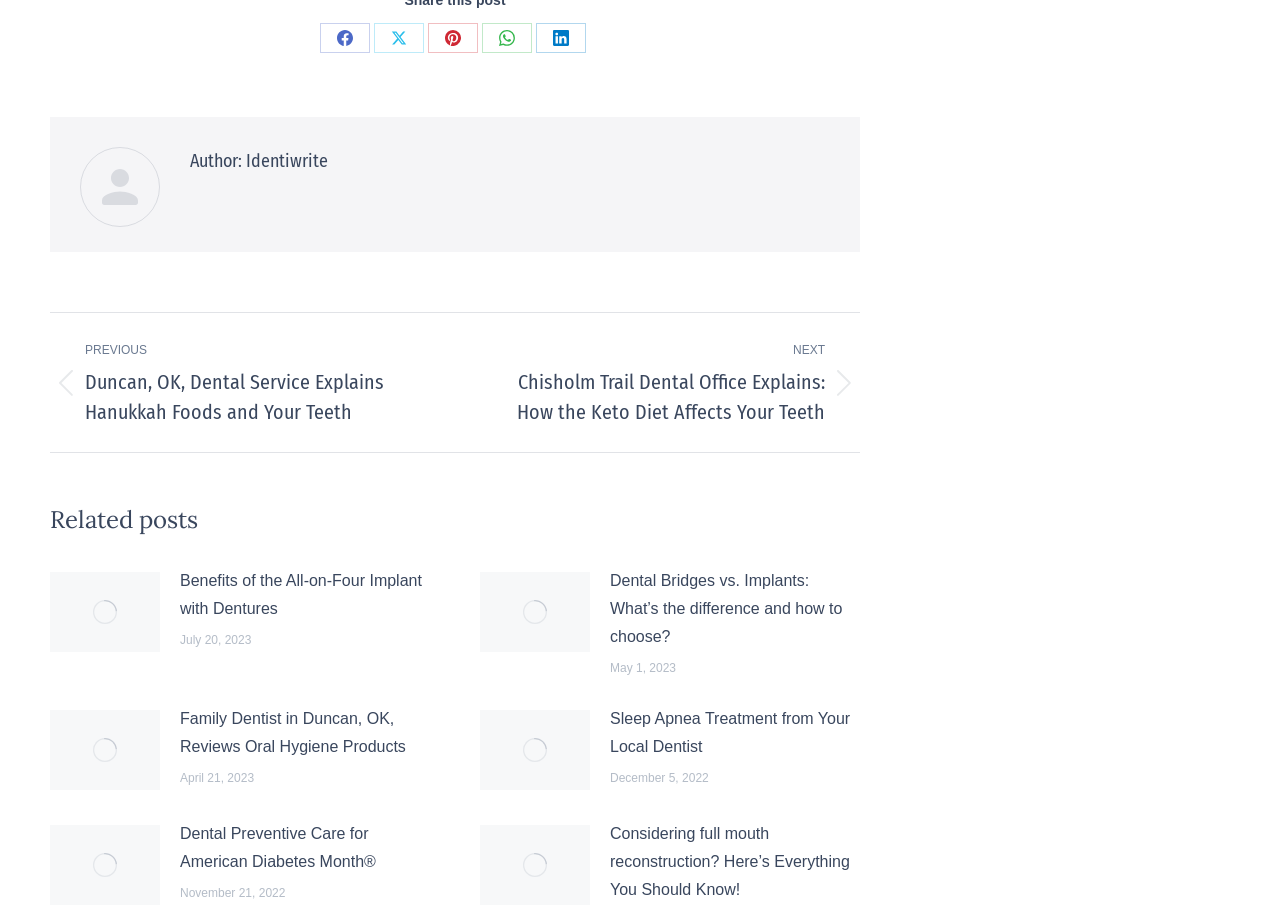Specify the bounding box coordinates for the region that must be clicked to perform the given instruction: "View related post about dental bridges".

[0.477, 0.624, 0.672, 0.717]